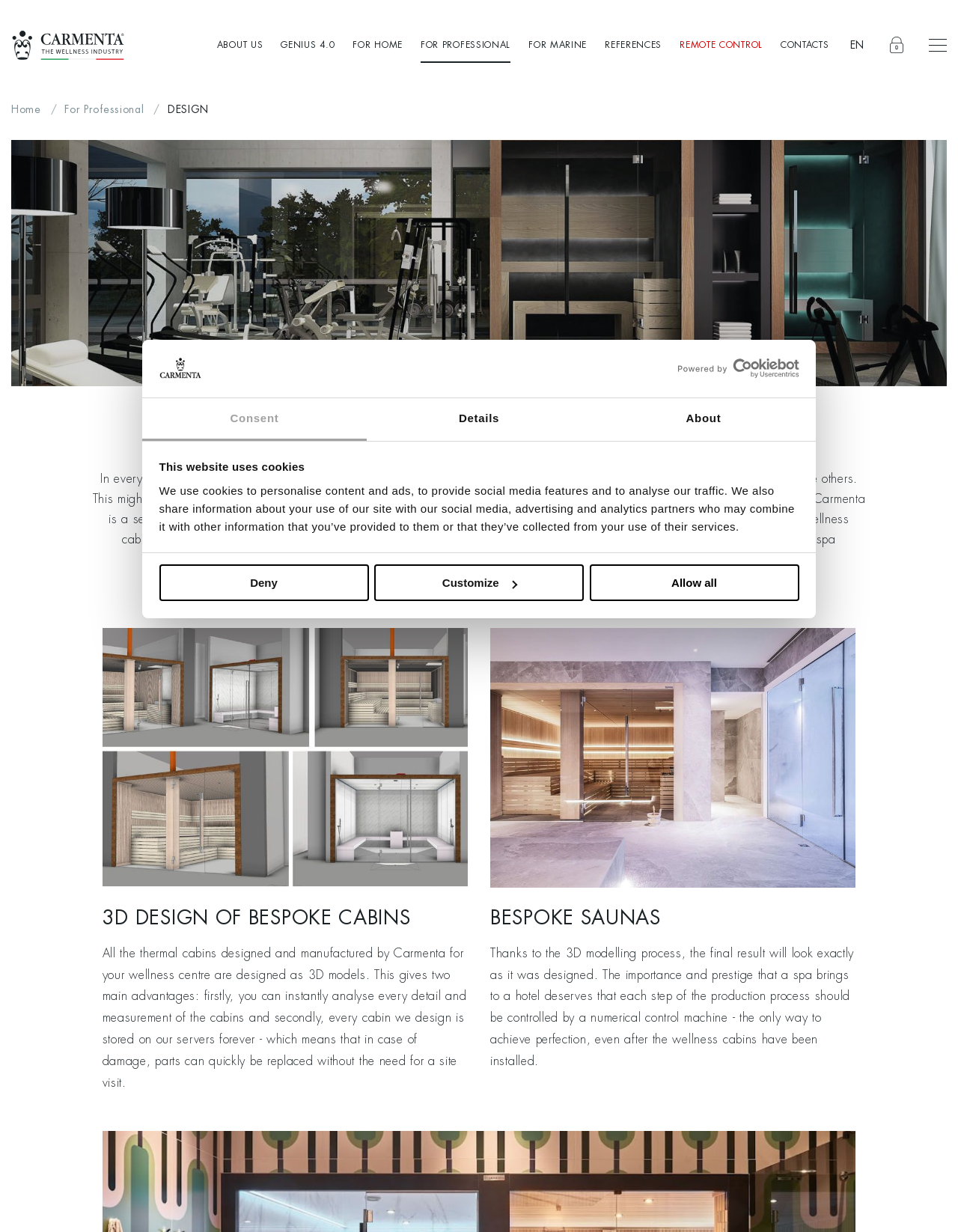Carefully observe the image and respond to the question with a detailed answer:
What is the company name at the top left corner?

I found the company name by looking at the top left corner of the webpage, where I saw a link with the text 'Carmenta Srl'.